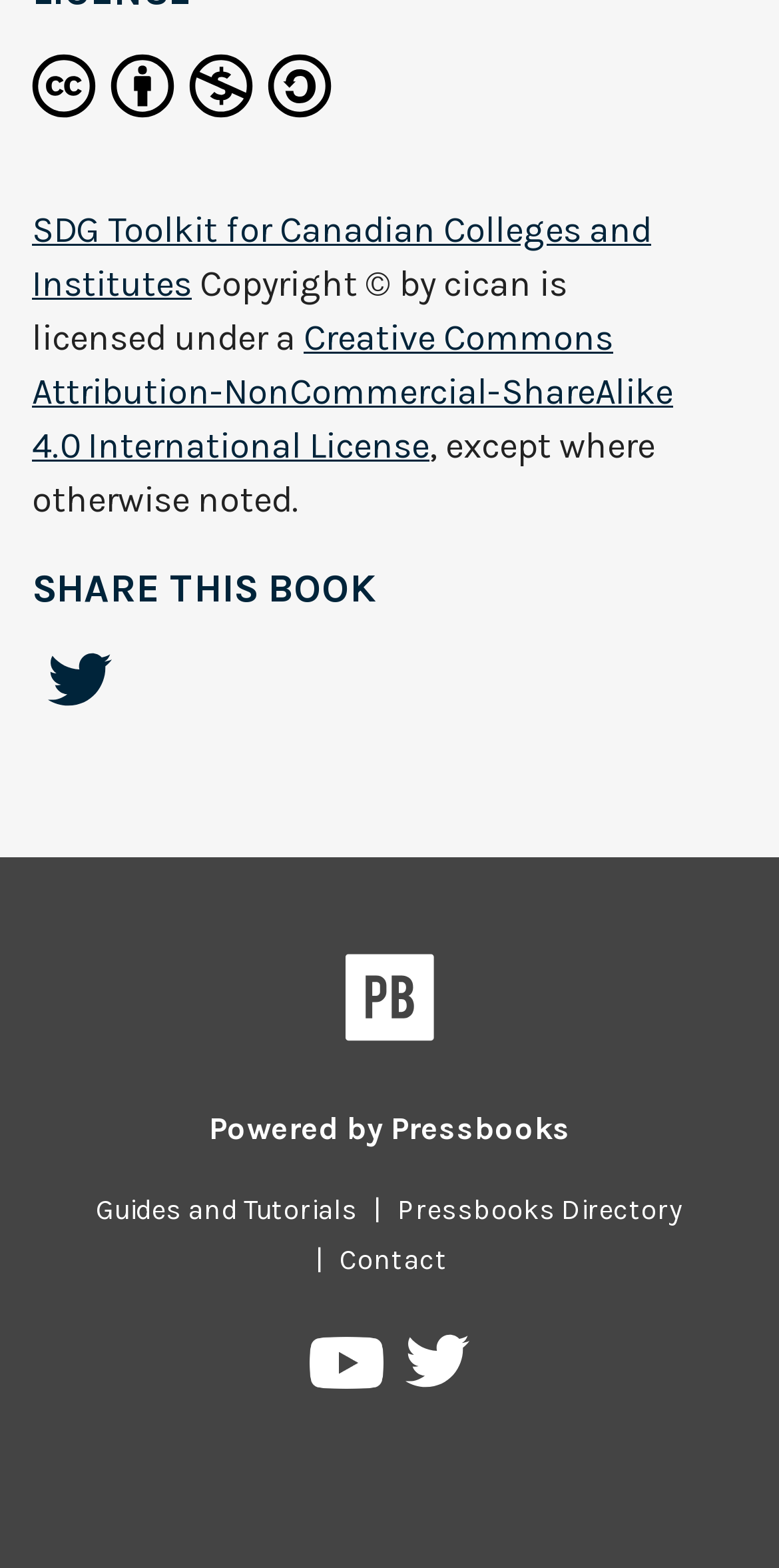Identify the bounding box coordinates of the part that should be clicked to carry out this instruction: "Visit the Pressbooks Directory".

[0.49, 0.761, 0.897, 0.783]